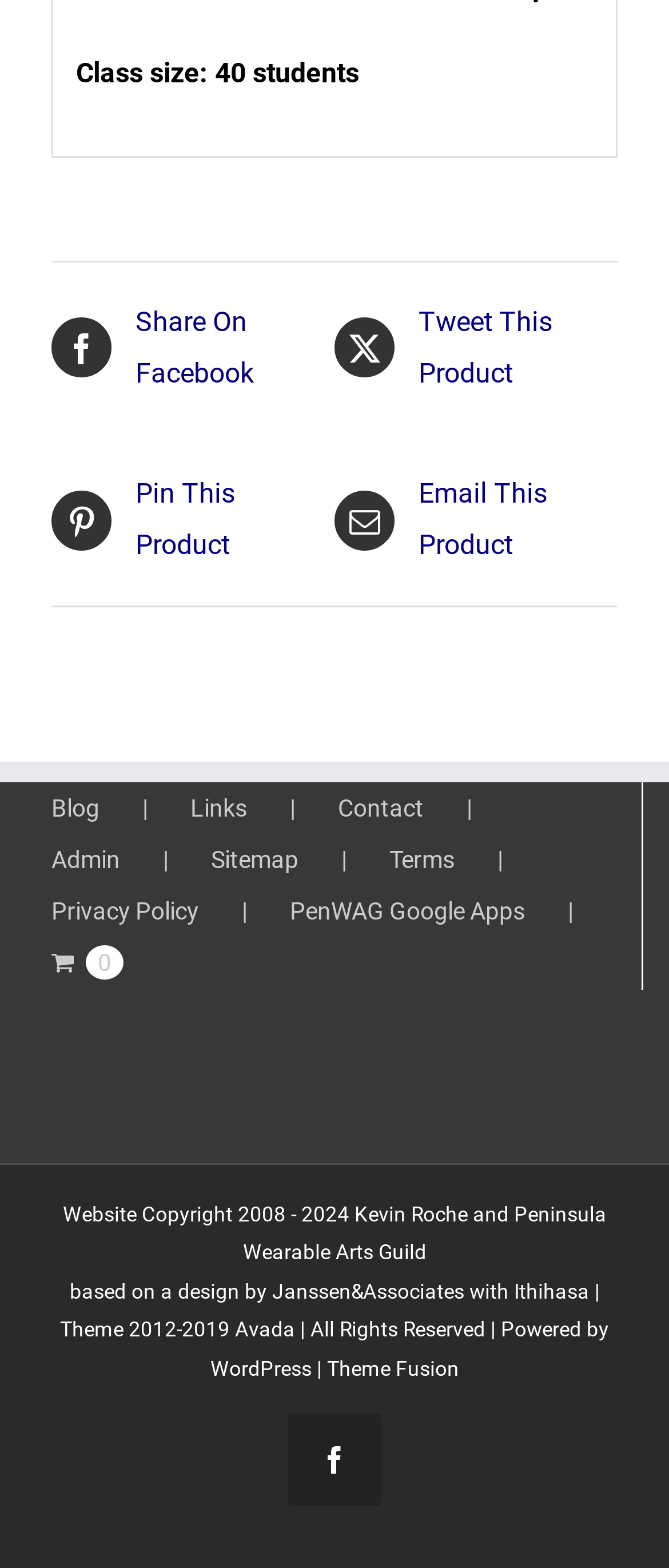Please predict the bounding box coordinates of the element's region where a click is necessary to complete the following instruction: "Visit the blog". The coordinates should be represented by four float numbers between 0 and 1, i.e., [left, top, right, bottom].

[0.077, 0.501, 0.285, 0.53]